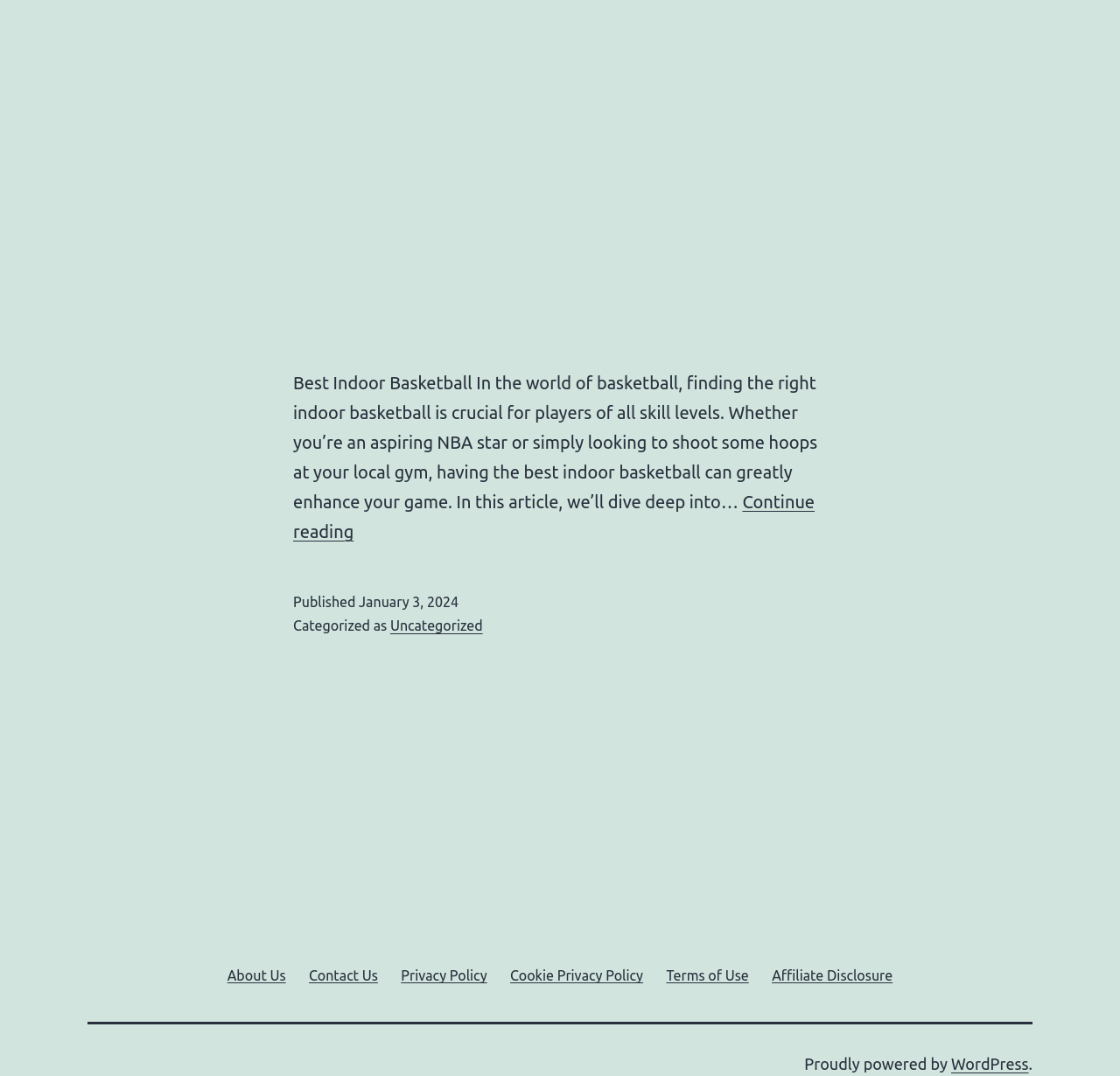Extract the bounding box coordinates of the UI element described: "Contact Us". Provide the coordinates in the format [left, top, right, bottom] with values ranging from 0 to 1.

[0.266, 0.885, 0.348, 0.927]